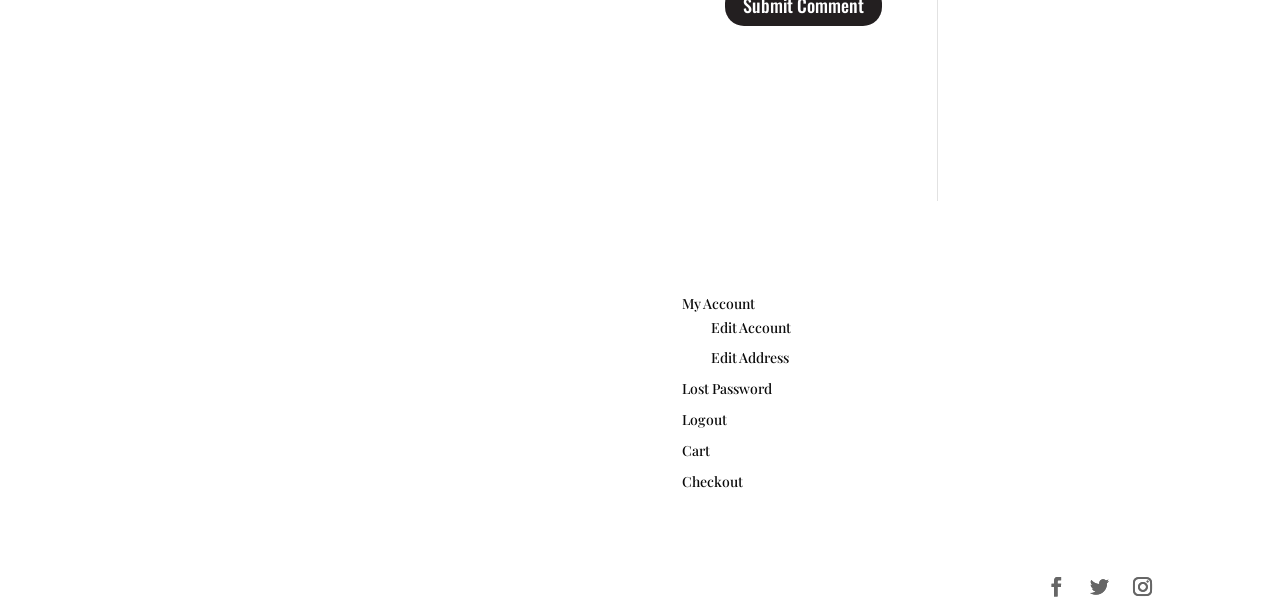Identify the bounding box of the UI component described as: "Lost Password".

[0.533, 0.624, 0.603, 0.655]